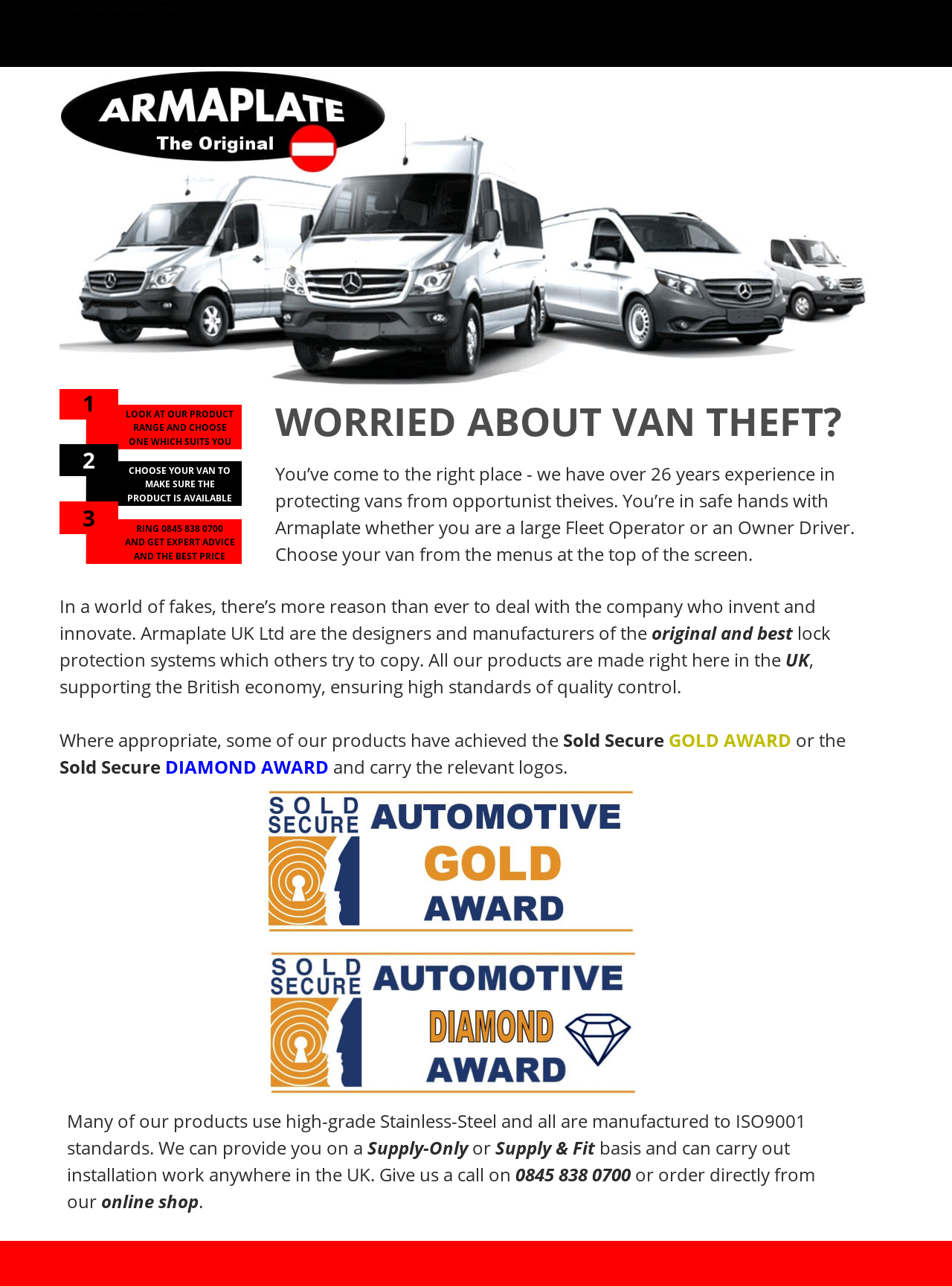Locate the bounding box coordinates of the element you need to click to accomplish the task described by this instruction: "Choose your van to protect".

[0.135, 0.361, 0.245, 0.37]